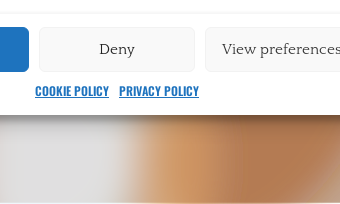Give a thorough explanation of the image.

The image features a section of a user interface from a website, displaying options related to cookie consent. Prominently visible is a blue button labeled "Deny," allowing users to refuse the use of cookies. Next to it is a button labeled "View preferences," which likely provides users with more detailed choices regarding their cookie settings. Additionally, below these buttons, there are links to the "COOKIE POLICY" and "PRIVACY POLICY," enabling users to access further information about how their data will be managed. The overall layout emphasizes transparency and user control over data privacy.